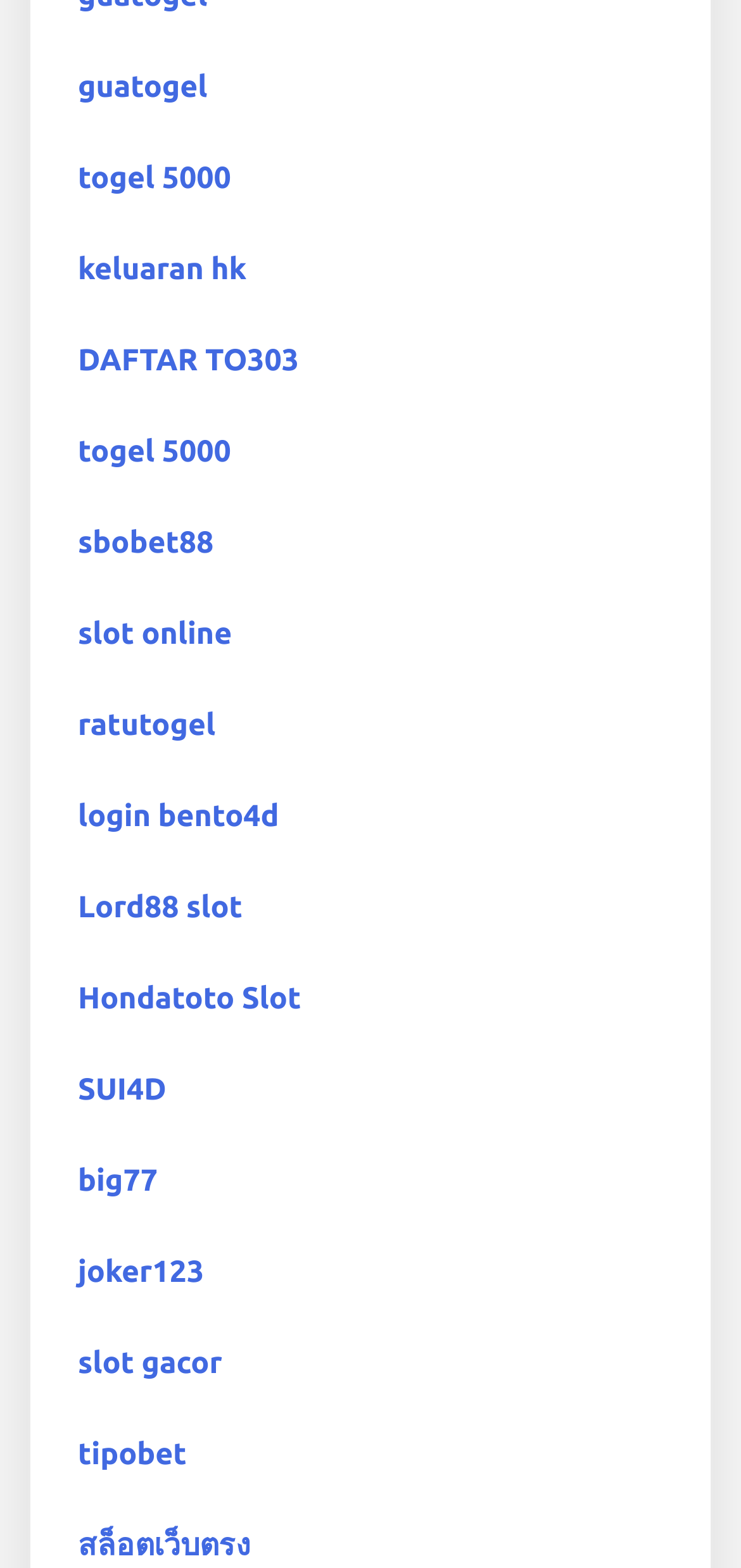Are the links on the webpage arranged in a specific order?
Based on the image, answer the question in a detailed manner.

By examining the y1 and y2 coordinates of each link's bounding box, I found that the links are arranged vertically on the webpage, with each link positioned below the previous one.